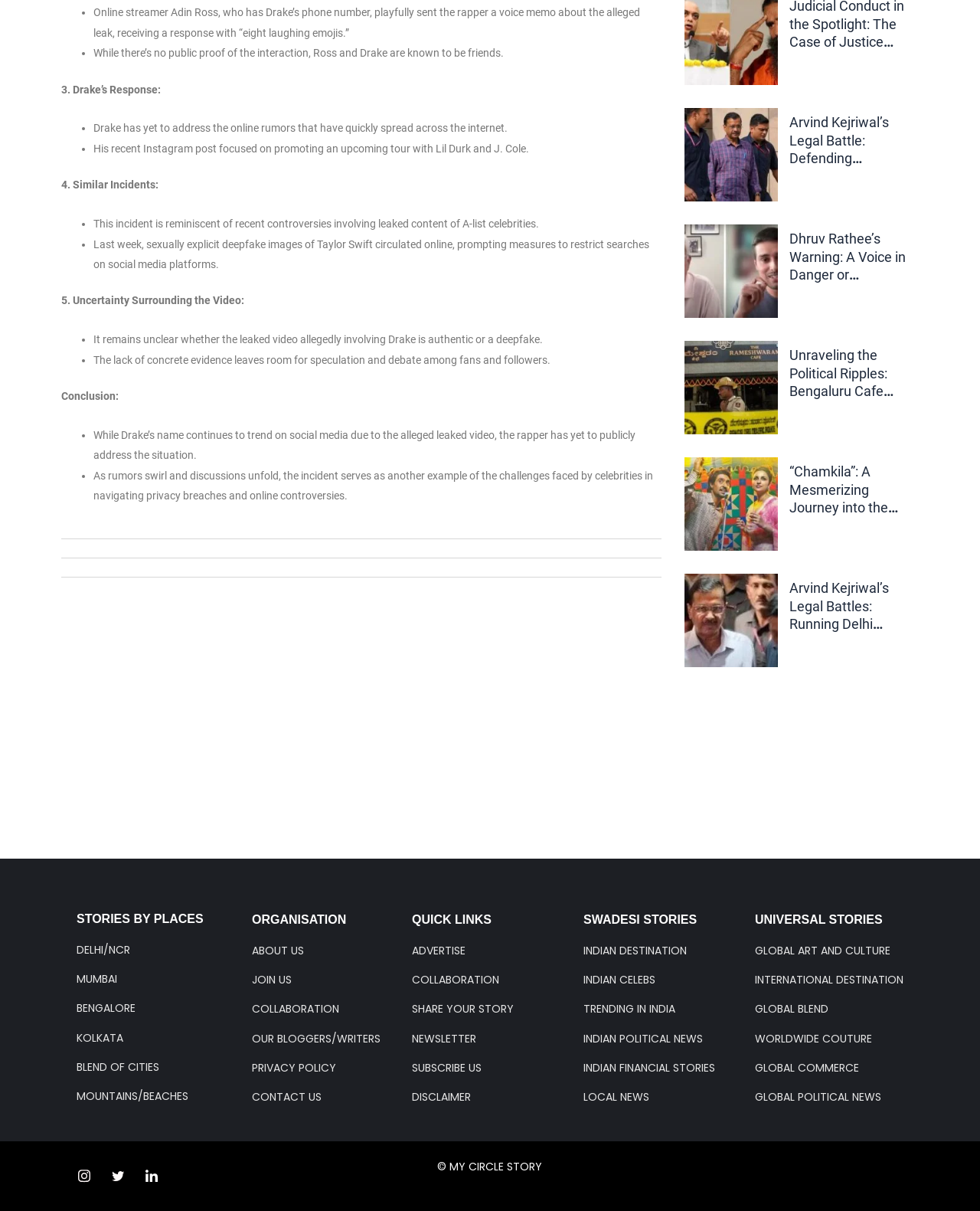Identify the bounding box coordinates of the clickable region to carry out the given instruction: "Check the privacy policy".

[0.257, 0.875, 0.343, 0.888]